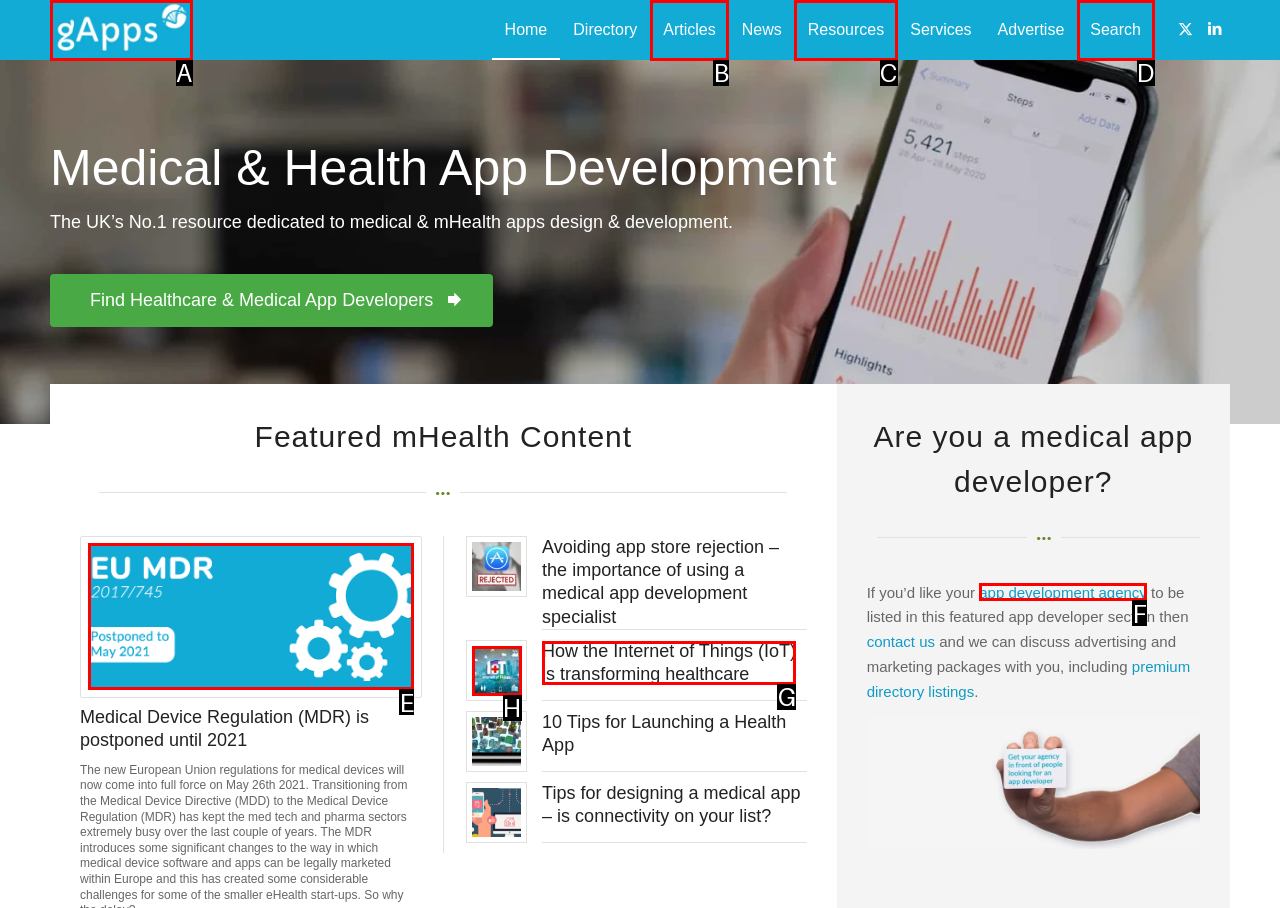Which option corresponds to the following element description: alt="weixin"?
Please provide the letter of the correct choice.

None